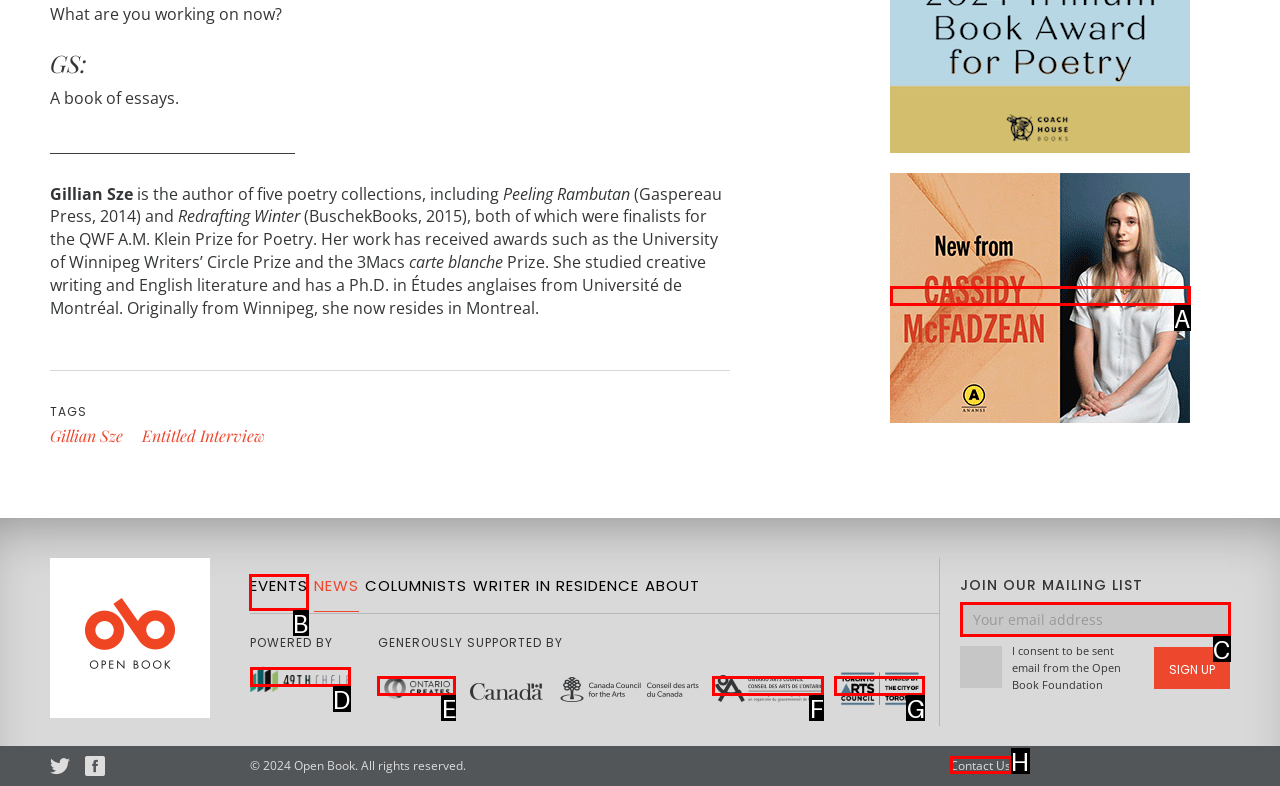Specify which HTML element I should click to complete this instruction: Visit the EVENTS page Answer with the letter of the relevant option.

B